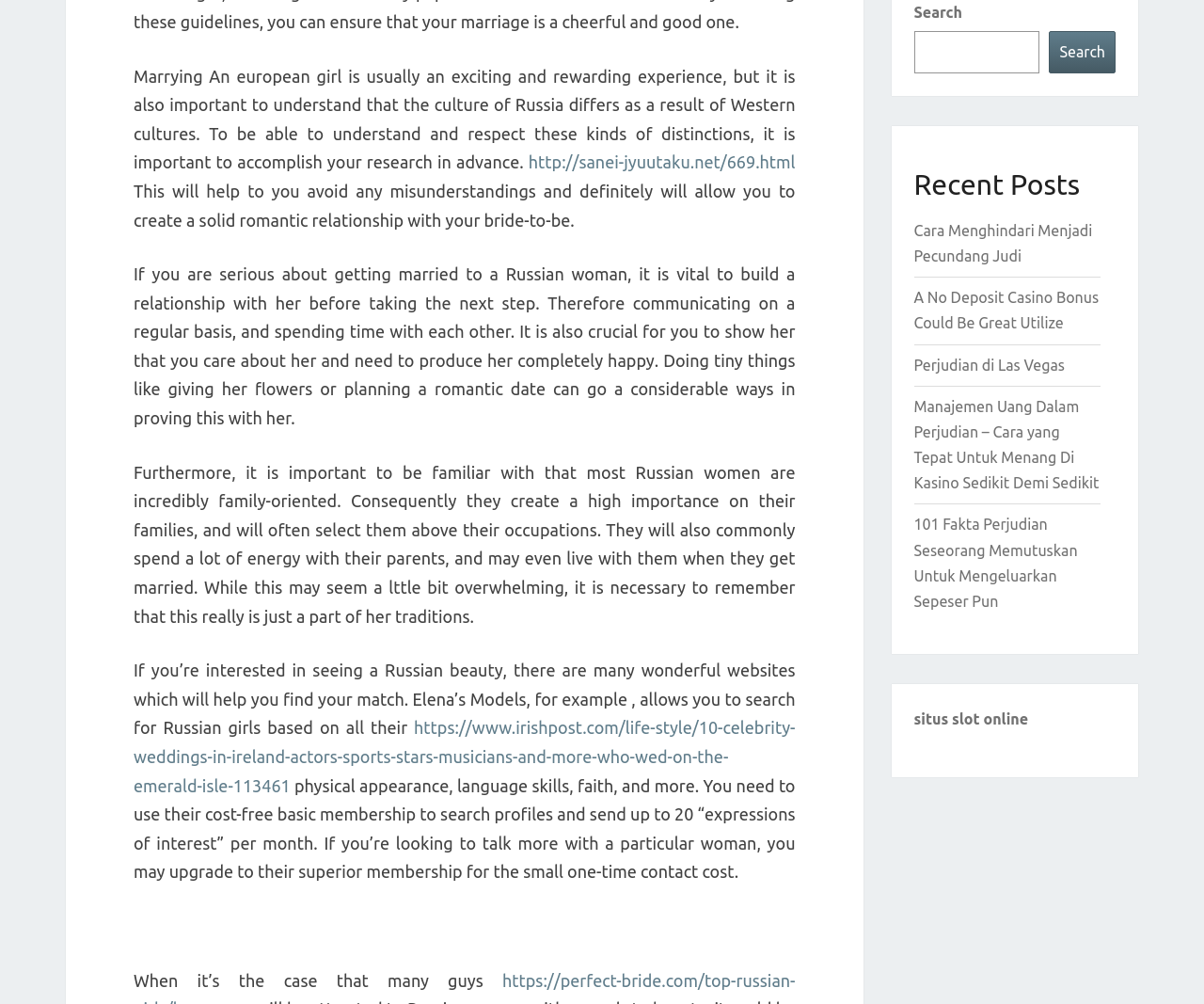Given the element description: "parent_node: Search name="s"", predict the bounding box coordinates of this UI element. The coordinates must be four float numbers between 0 and 1, given as [left, top, right, bottom].

[0.759, 0.031, 0.864, 0.073]